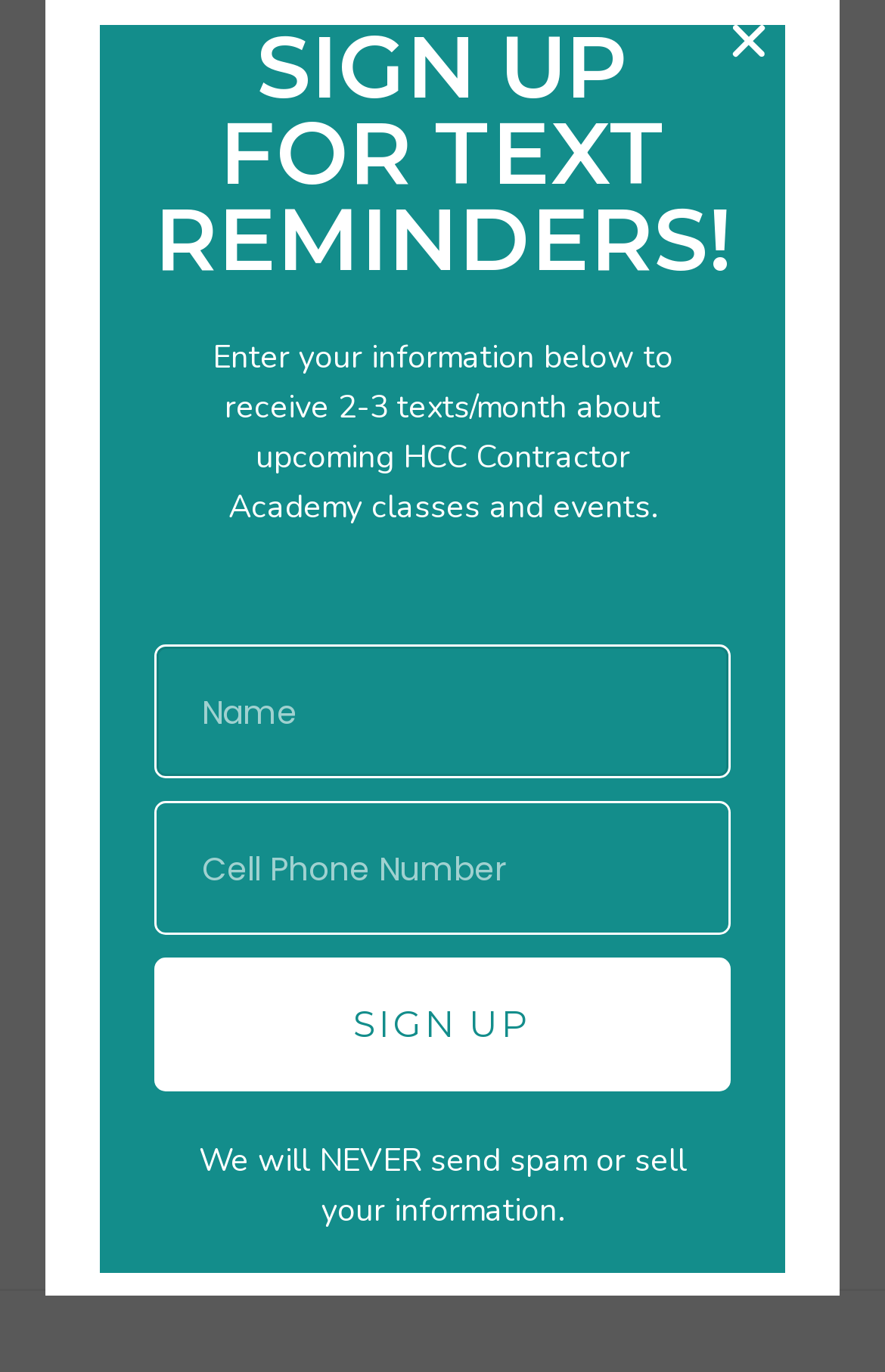Determine the bounding box for the UI element that matches this description: "go tocart".

[0.103, 0.66, 0.897, 0.769]